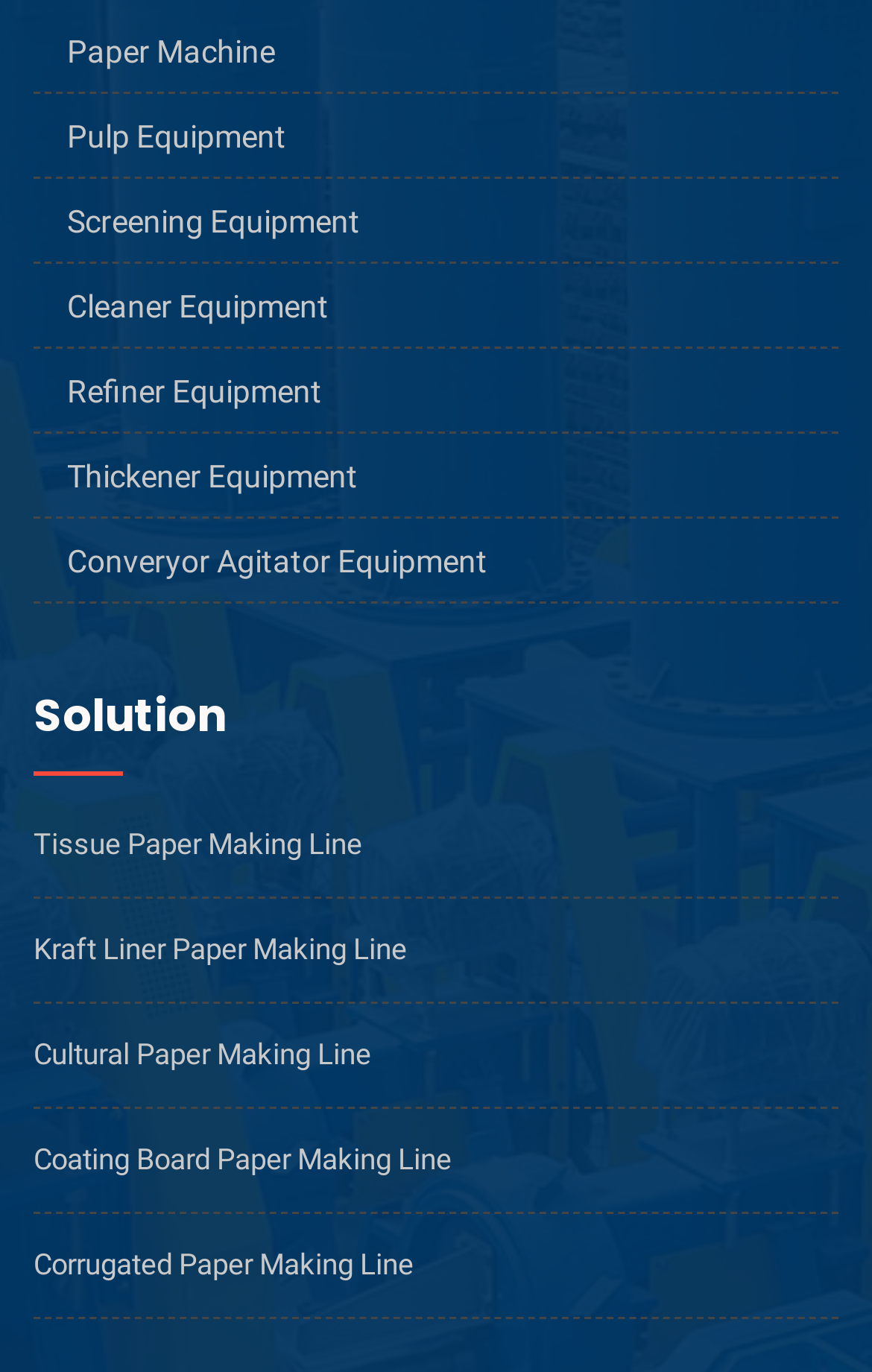Bounding box coordinates are given in the format (top-left x, top-left y, bottom-right x, bottom-right y). All values should be floating point numbers between 0 and 1. Provide the bounding box coordinate for the UI element described as: Cultural Paper Making Line

[0.038, 0.751, 0.962, 0.787]